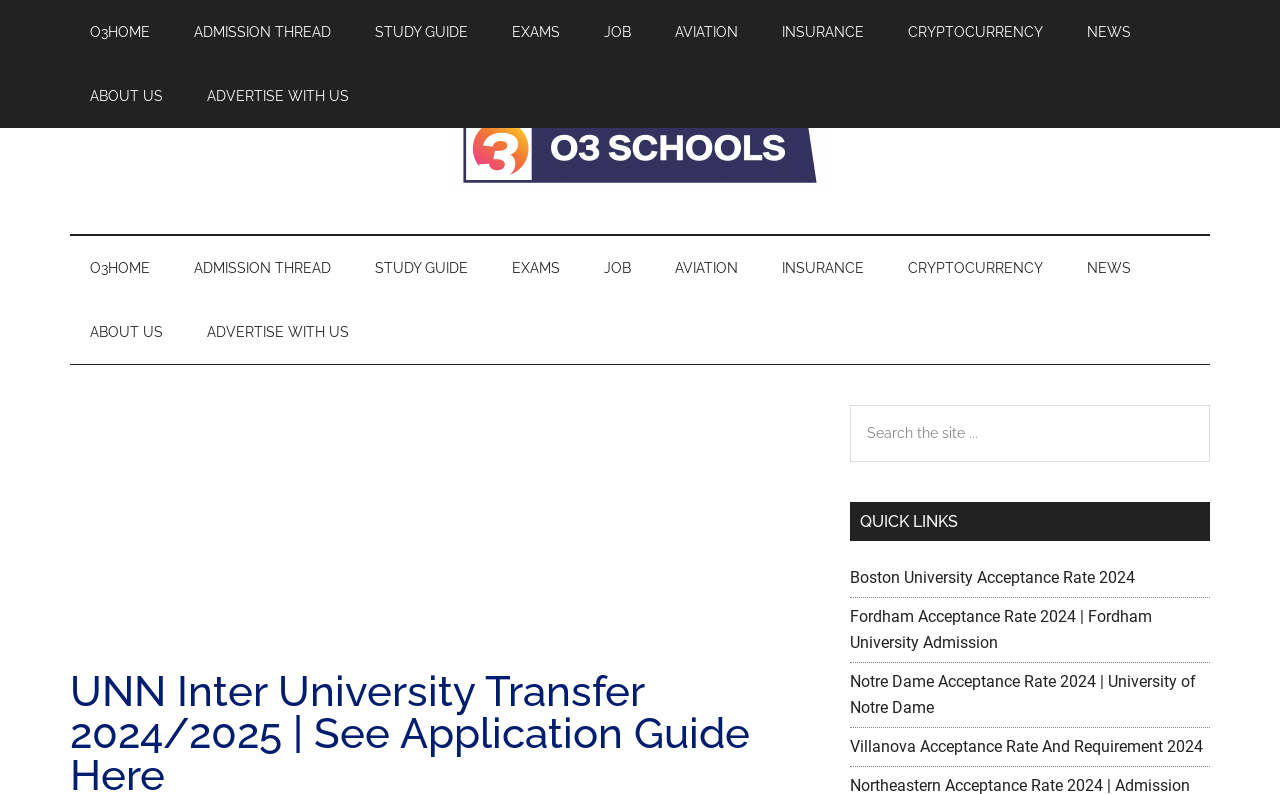Please identify the bounding box coordinates of the clickable element to fulfill the following instruction: "View UNN Inter University Transfer information". The coordinates should be four float numbers between 0 and 1, i.e., [left, top, right, bottom].

[0.0, 0.0, 1.0, 0.161]